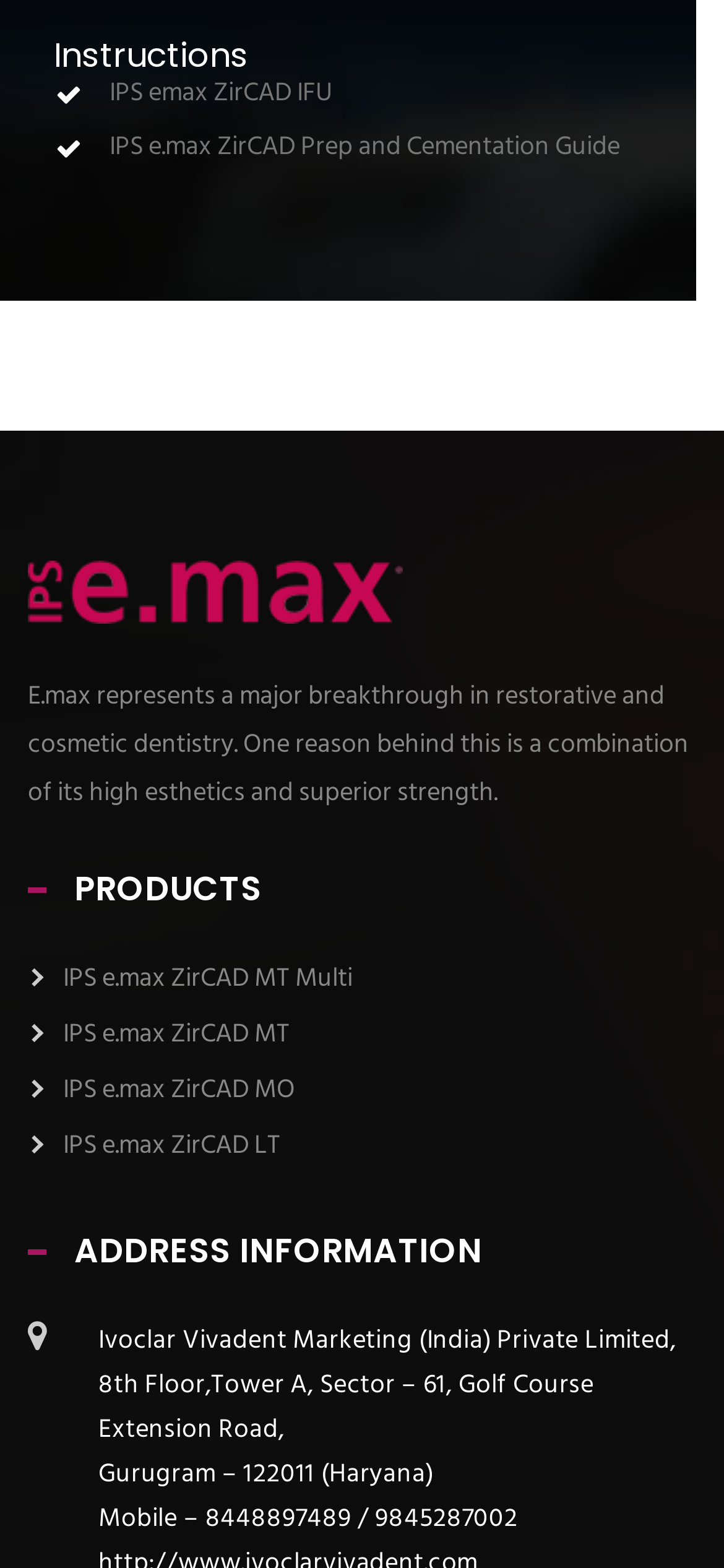What is the company name?
Ensure your answer is thorough and detailed.

The company name can be found in the ADDRESS INFORMATION section, where it is mentioned as 'Ivoclar Vivadent Marketing (India) Private Limited,'.